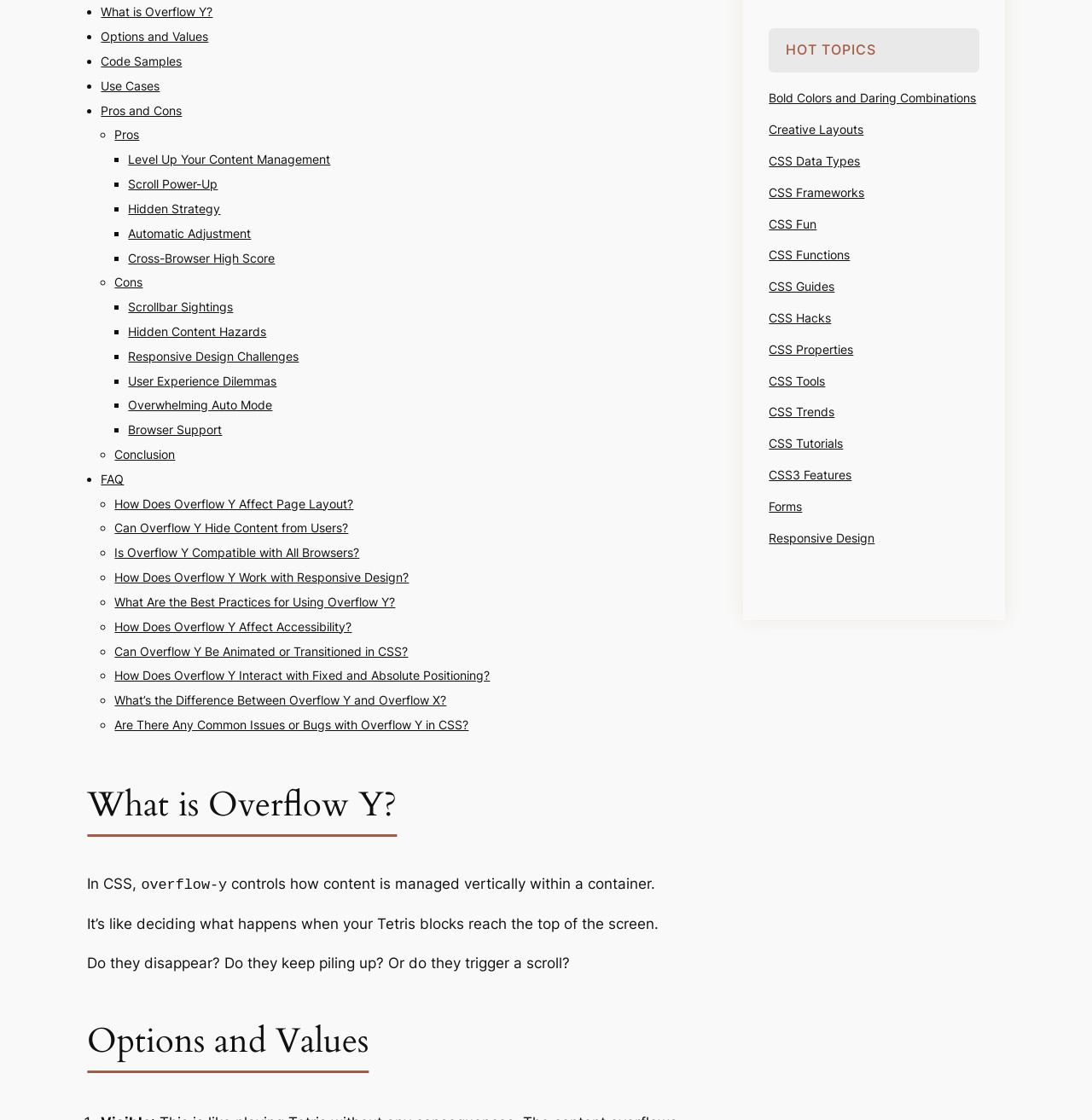Can you pinpoint the bounding box coordinates for the clickable element required for this instruction: "Read 'Options and Values'"? The coordinates should be four float numbers between 0 and 1, i.e., [left, top, right, bottom].

[0.092, 0.026, 0.191, 0.039]